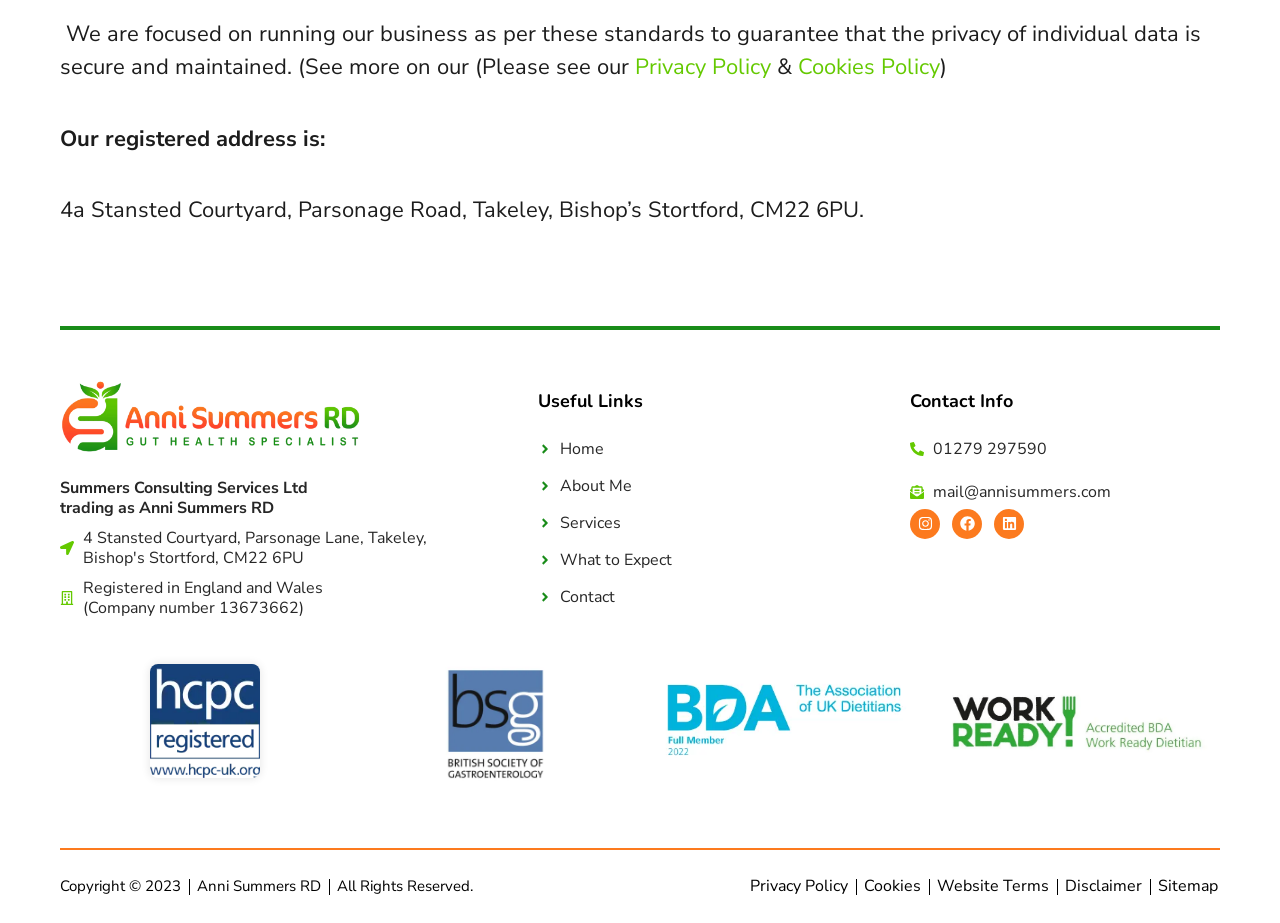What is the company name of Anni Summers?
Using the screenshot, give a one-word or short phrase answer.

Summers Consulting Services Ltd